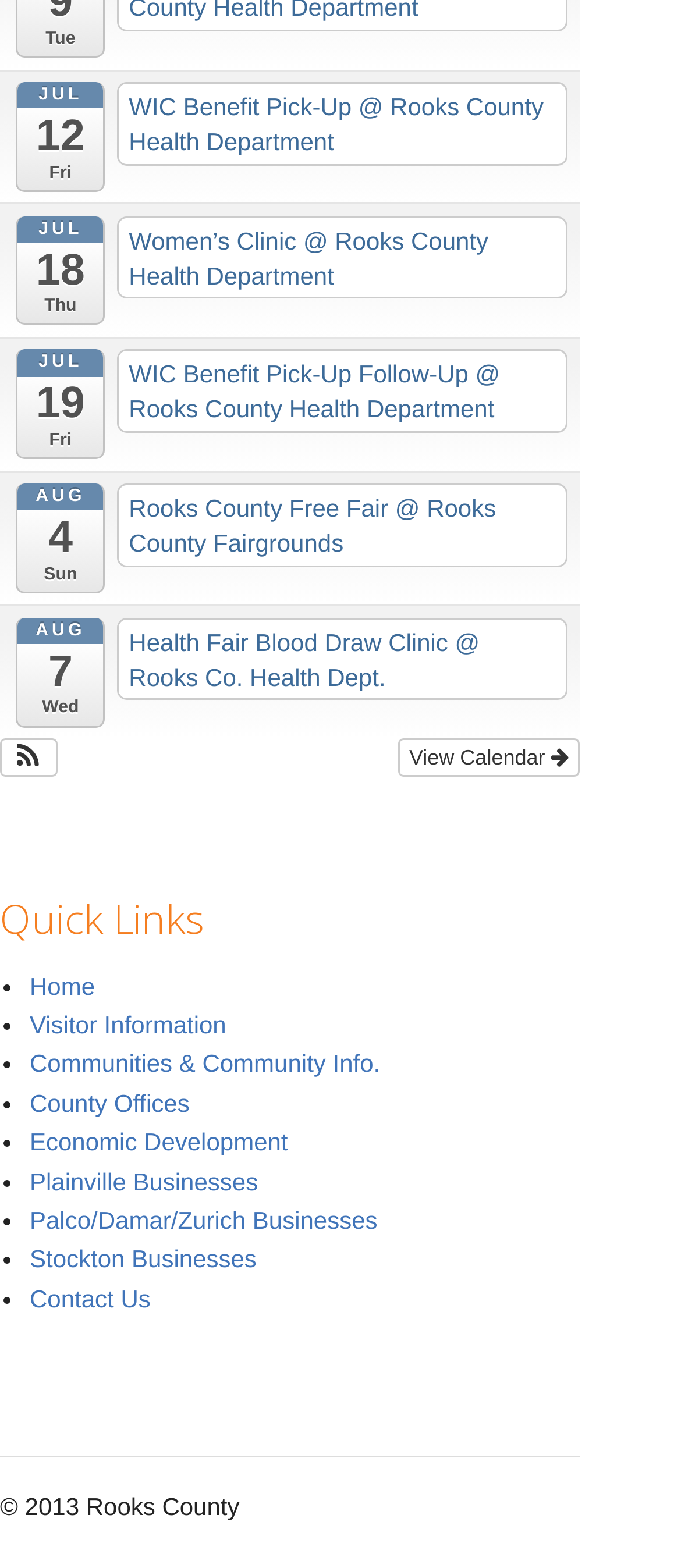Refer to the element description Contact Us and identify the corresponding bounding box in the screenshot. Format the coordinates as (top-left x, top-left y, bottom-right x, bottom-right y) with values in the range of 0 to 1.

[0.044, 0.818, 0.221, 0.836]